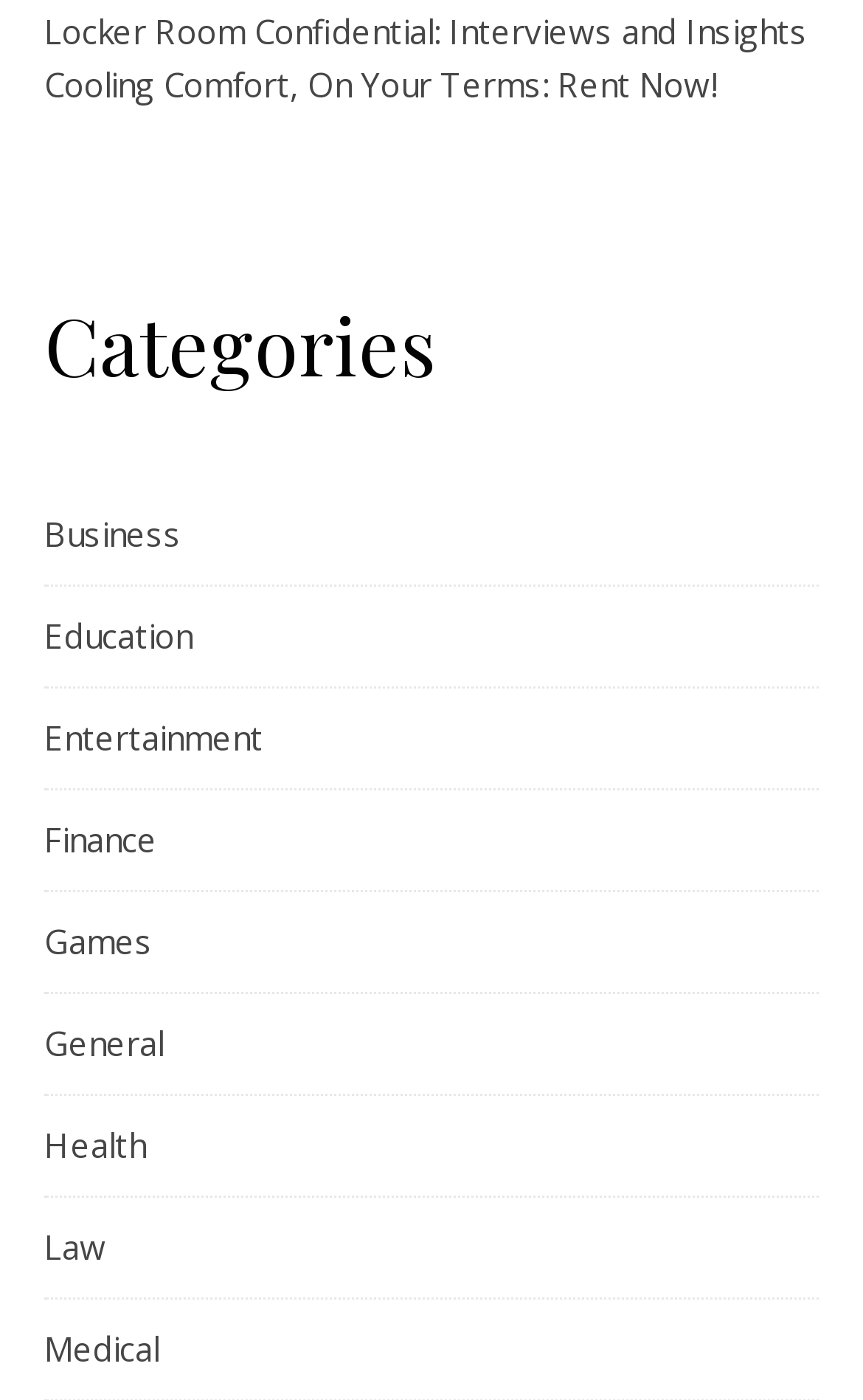What is the text of the second link on the page?
Using the details shown in the screenshot, provide a comprehensive answer to the question.

I looked at the links on the page and found that the second one has the text 'Cooling Comfort, On Your Terms: Rent Now!'.